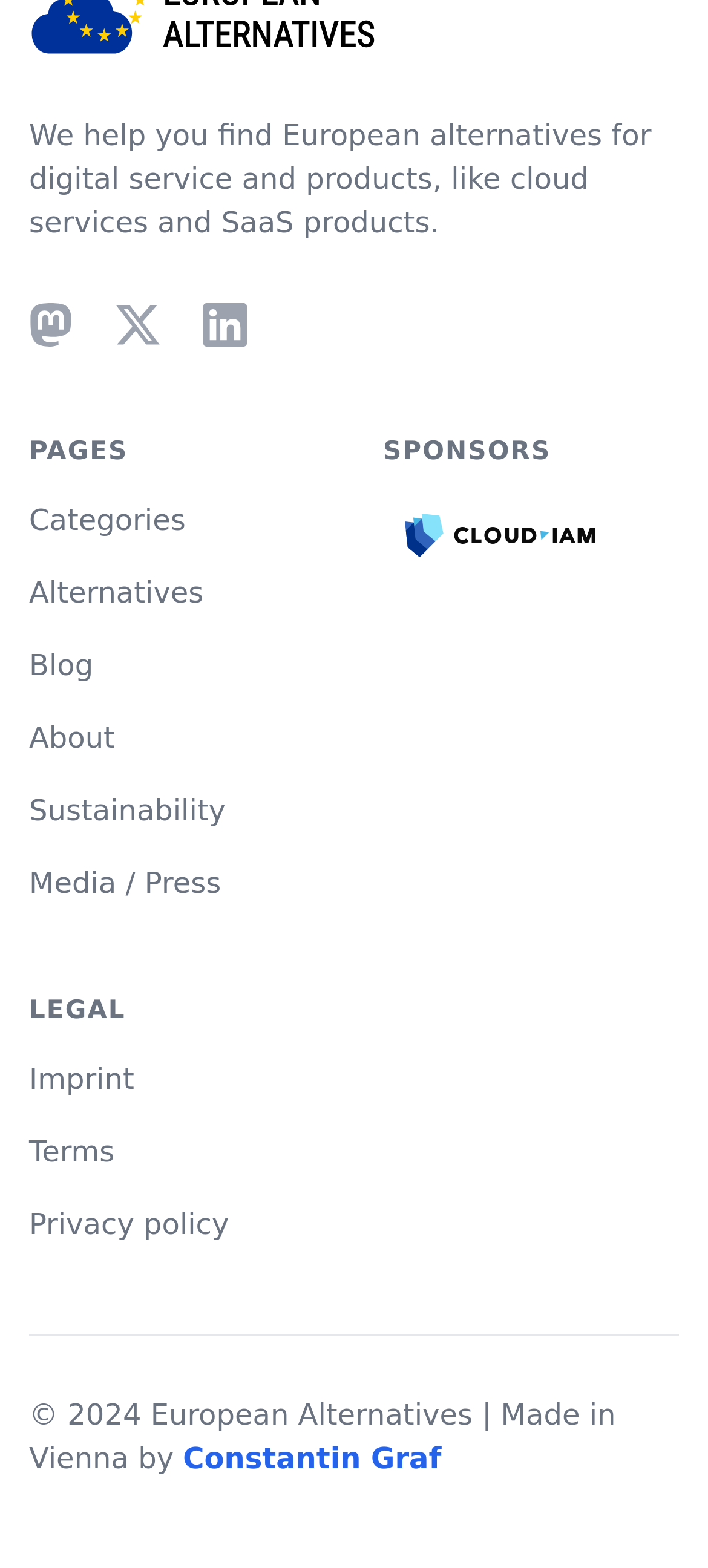What social media platforms are linked?
Please use the image to provide a one-word or short phrase answer.

Mastodon, X/Twitter, LinkedIn